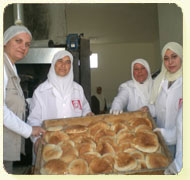What is the significance of food in cultural and social contexts?
Please give a detailed and elaborate explanation in response to the question.

The image highlights the significance of food as a unifying experience in cultural and social contexts, as reflected in the women's expressions of pride and accomplishment in their craft of bread-making.